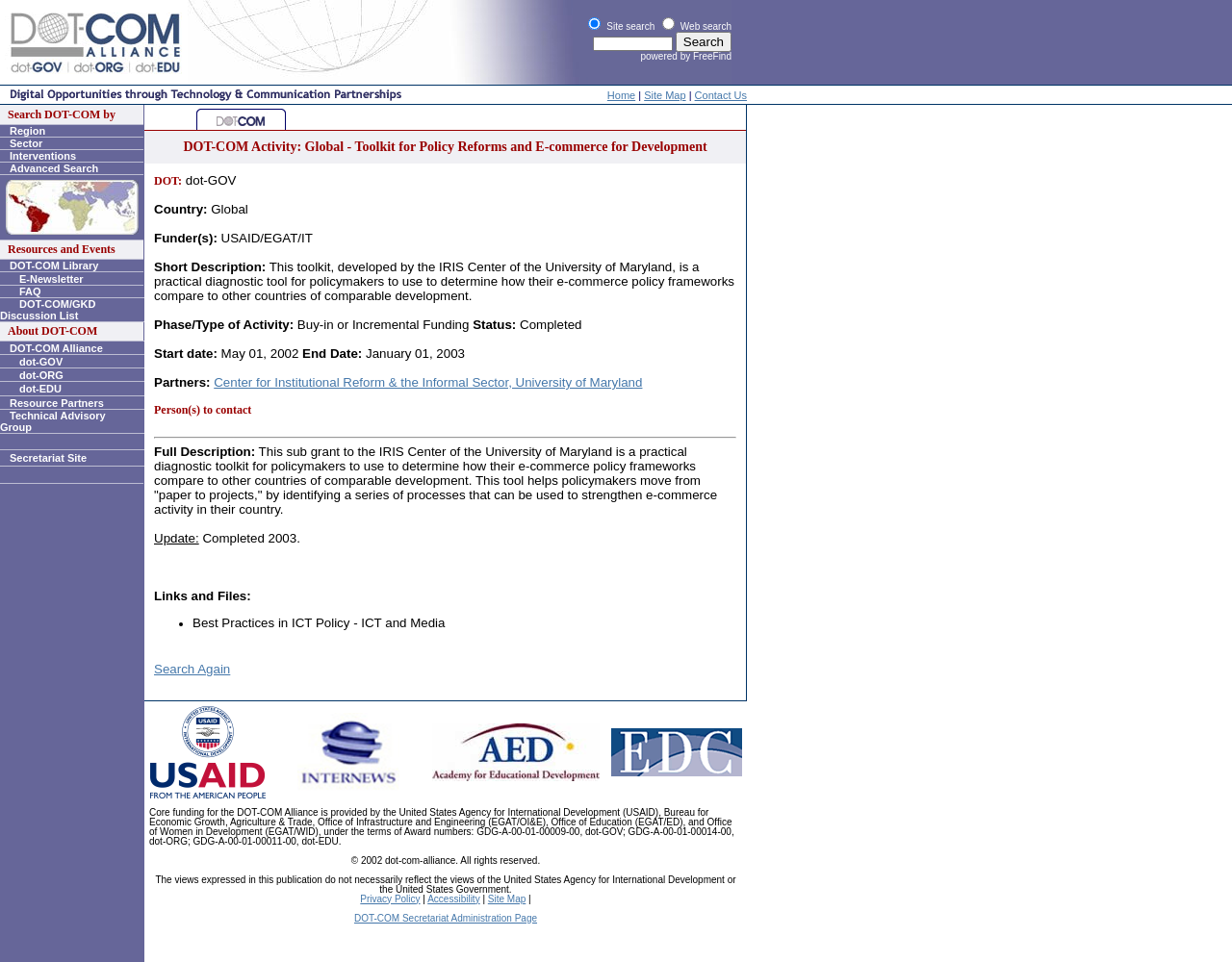Identify the bounding box coordinates of the specific part of the webpage to click to complete this instruction: "Search by Region".

[0.0, 0.126, 0.04, 0.146]